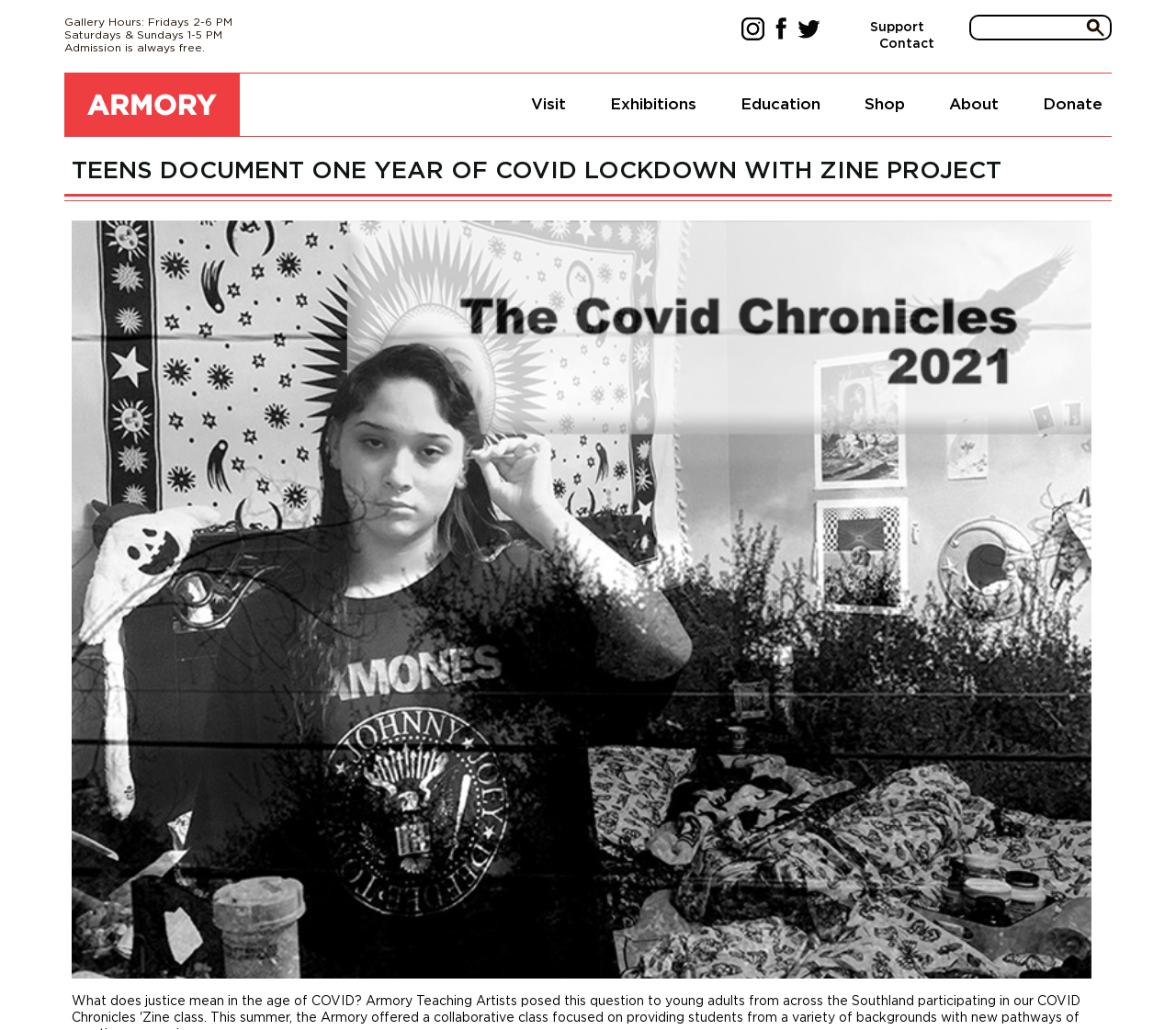Indicate the bounding box coordinates of the element that must be clicked to execute the instruction: "Explore exhibitions". The coordinates should be given as four float numbers between 0 and 1, i.e., [left, top, right, bottom].

[0.511, 0.071, 0.6, 0.132]